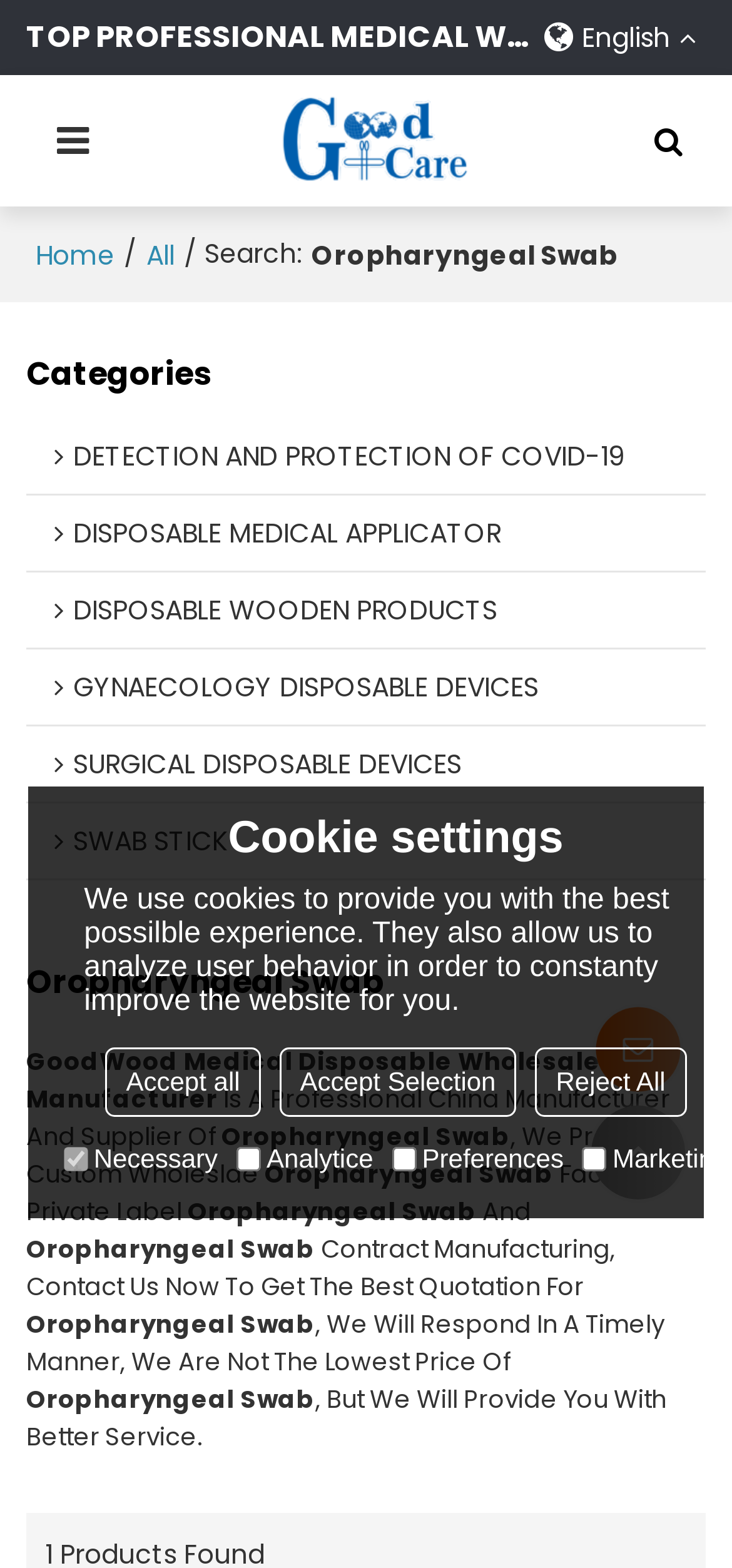Determine the bounding box coordinates of the UI element that matches the following description: "All". The coordinates should be four float numbers between 0 and 1 in the format [left, top, right, bottom].

[0.2, 0.15, 0.238, 0.174]